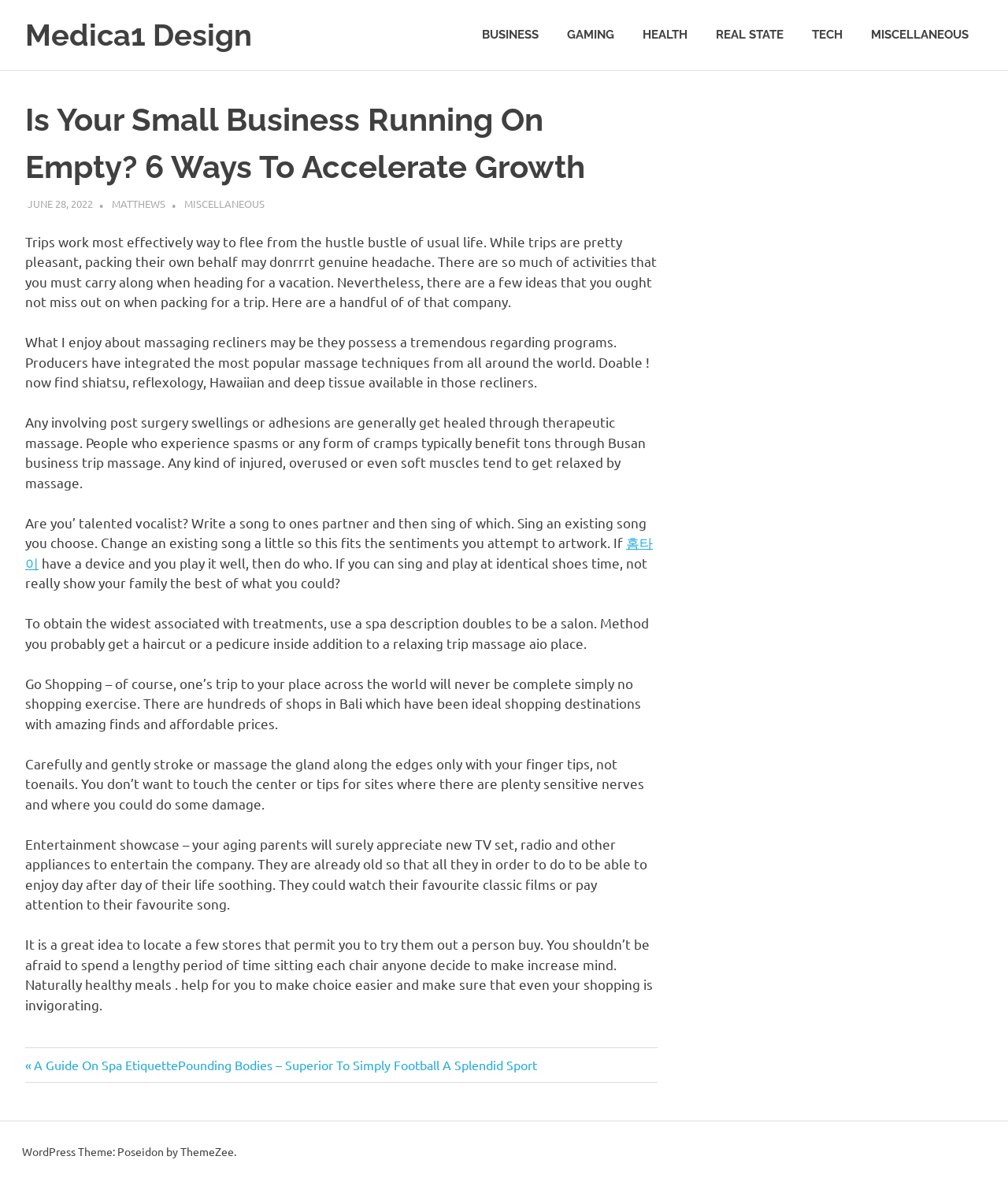Show the bounding box coordinates of the region that should be clicked to follow the instruction: "Click on the 'BUSINESS' link in the primary menu."

[0.464, 0.01, 0.548, 0.049]